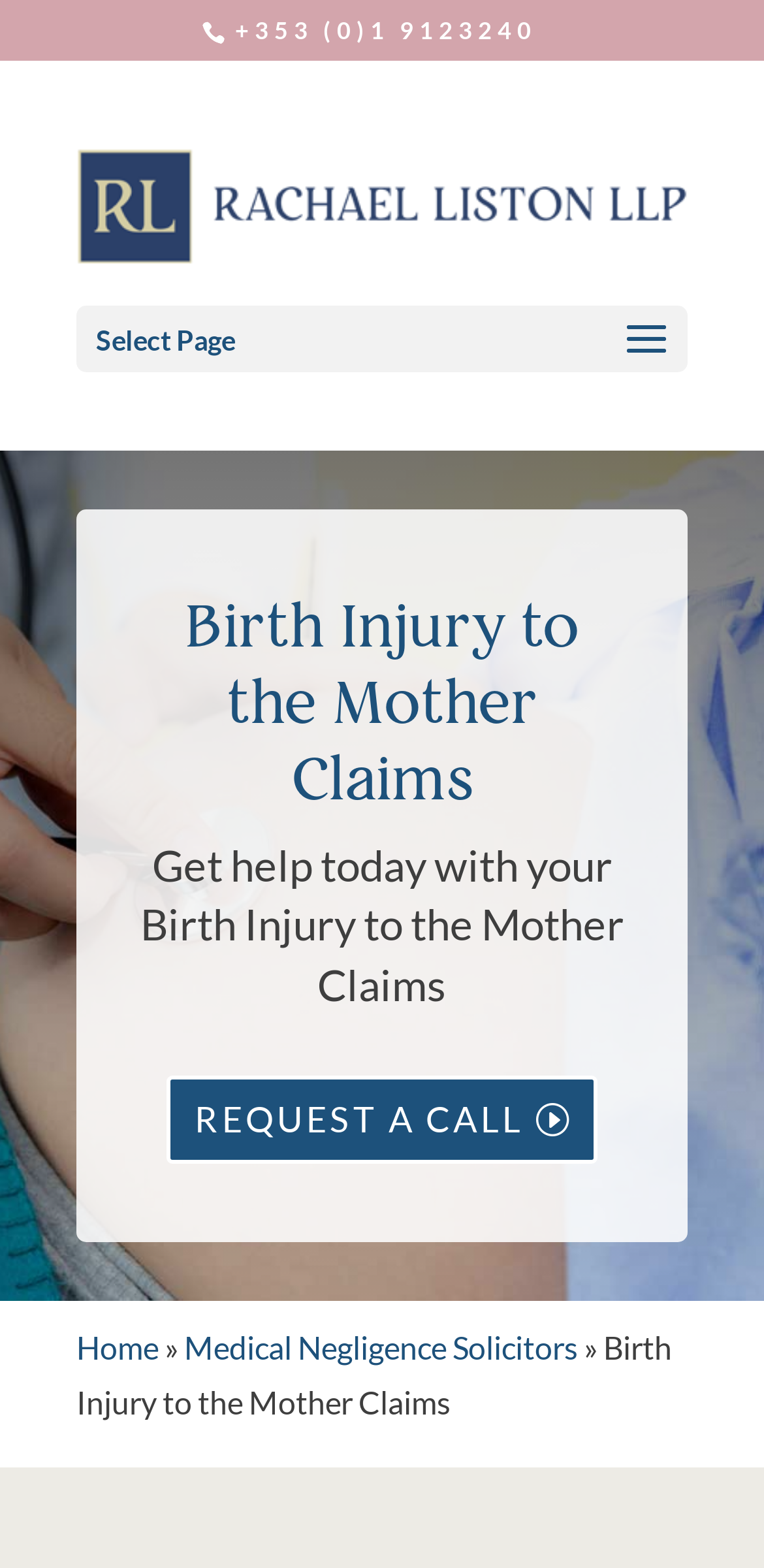What is the text above the 'REQUEST A CALL' button?
Refer to the screenshot and answer in one word or phrase.

Get help today with your Birth Injury to the Mother Claims